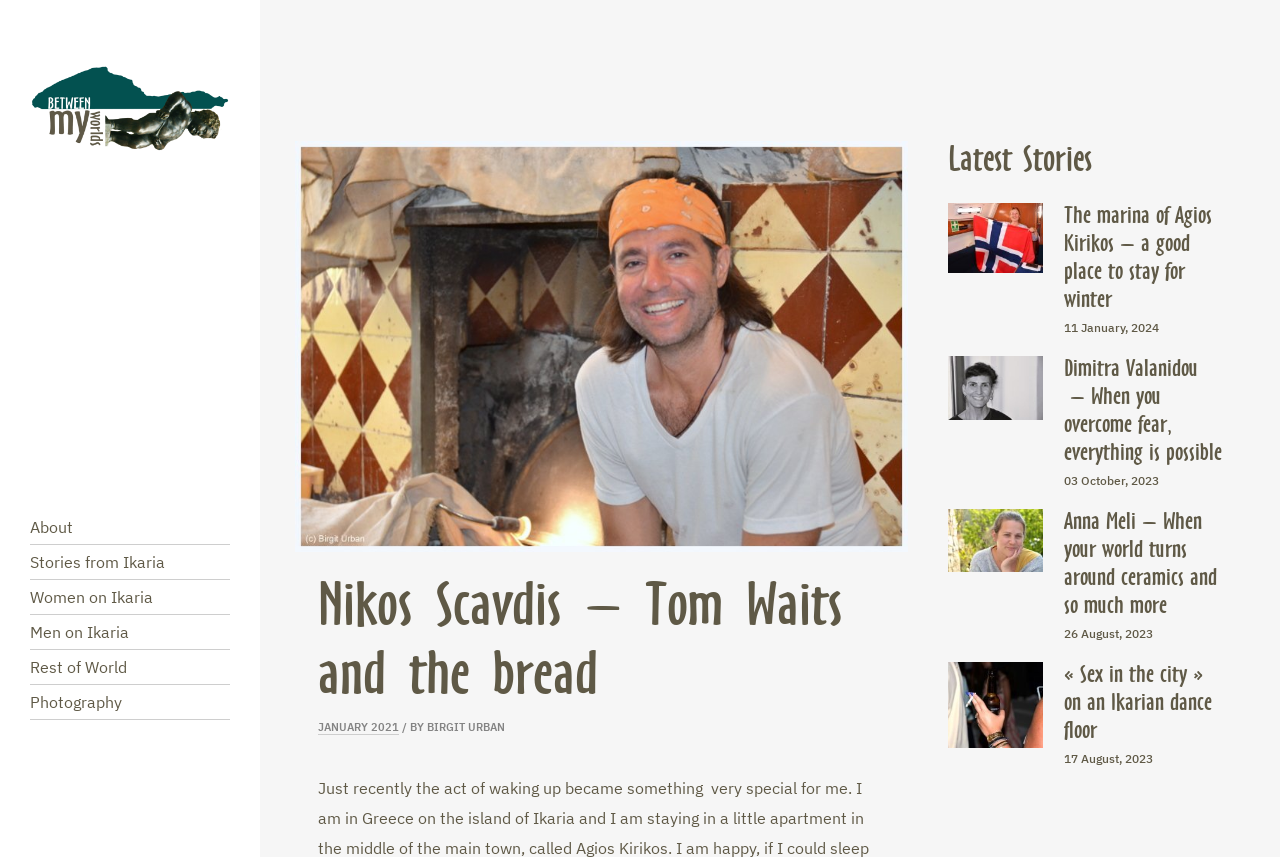Please specify the bounding box coordinates in the format (top-left x, top-left y, bottom-right x, bottom-right y), with values ranging from 0 to 1. Identify the bounding box for the UI component described as follows: alt="Logo"

[0.023, 0.159, 0.18, 0.182]